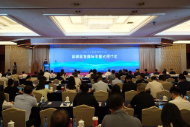What is the language displayed on the screen?
Look at the webpage screenshot and answer the question with a detailed explanation.

The language displayed on the screen can be identified by reading the caption, which mentions that the backdrop features a prominent screen displaying text in Chinese. This suggests that the conference is focused on Chinese modernization and development, and the language used is Chinese.